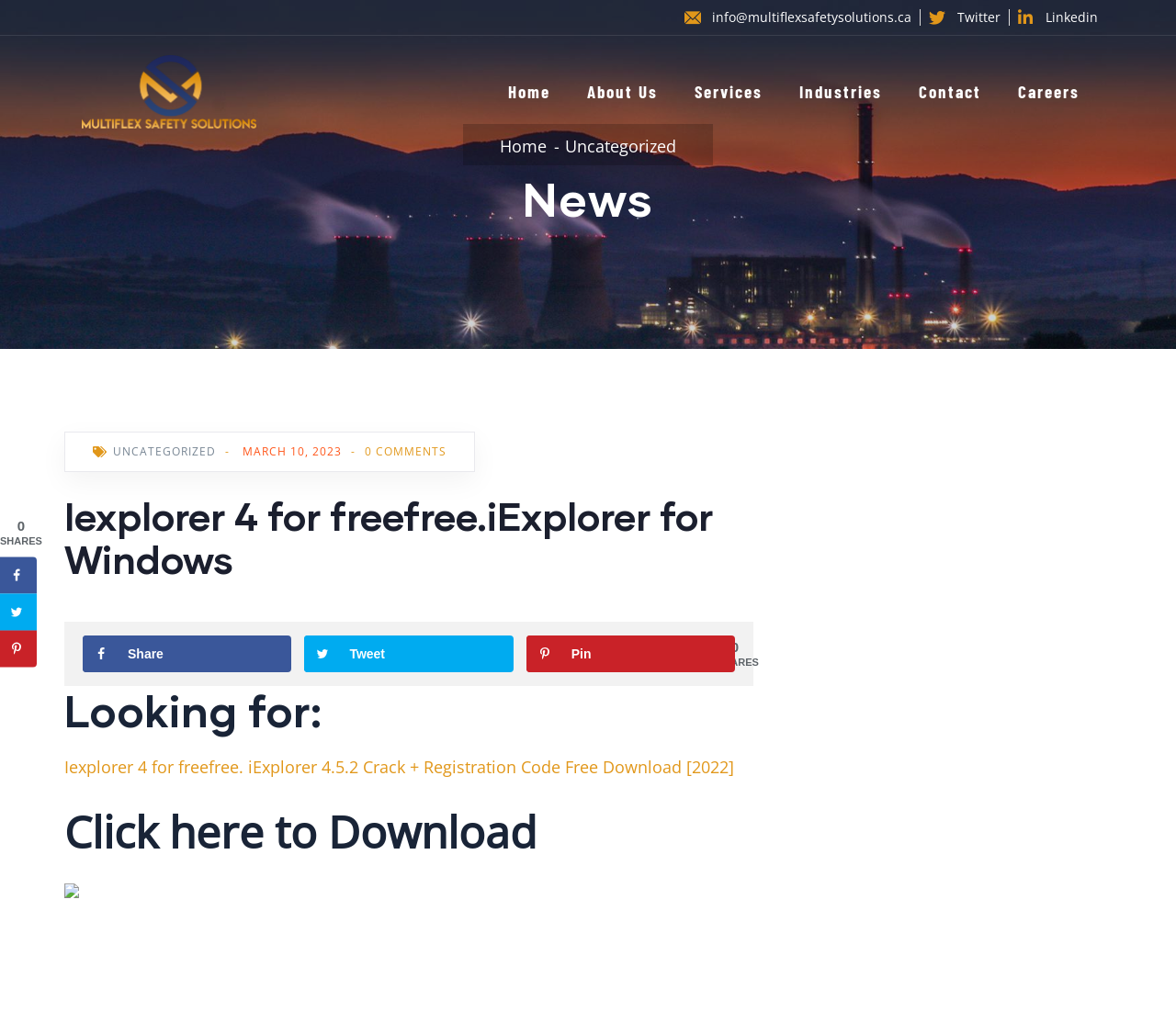How many comments does the news article have?
Kindly offer a comprehensive and detailed response to the question.

According to the 'News' section, the news article has '0 COMMENTS', as indicated by the text '0 COMMENTS' next to the date and title.